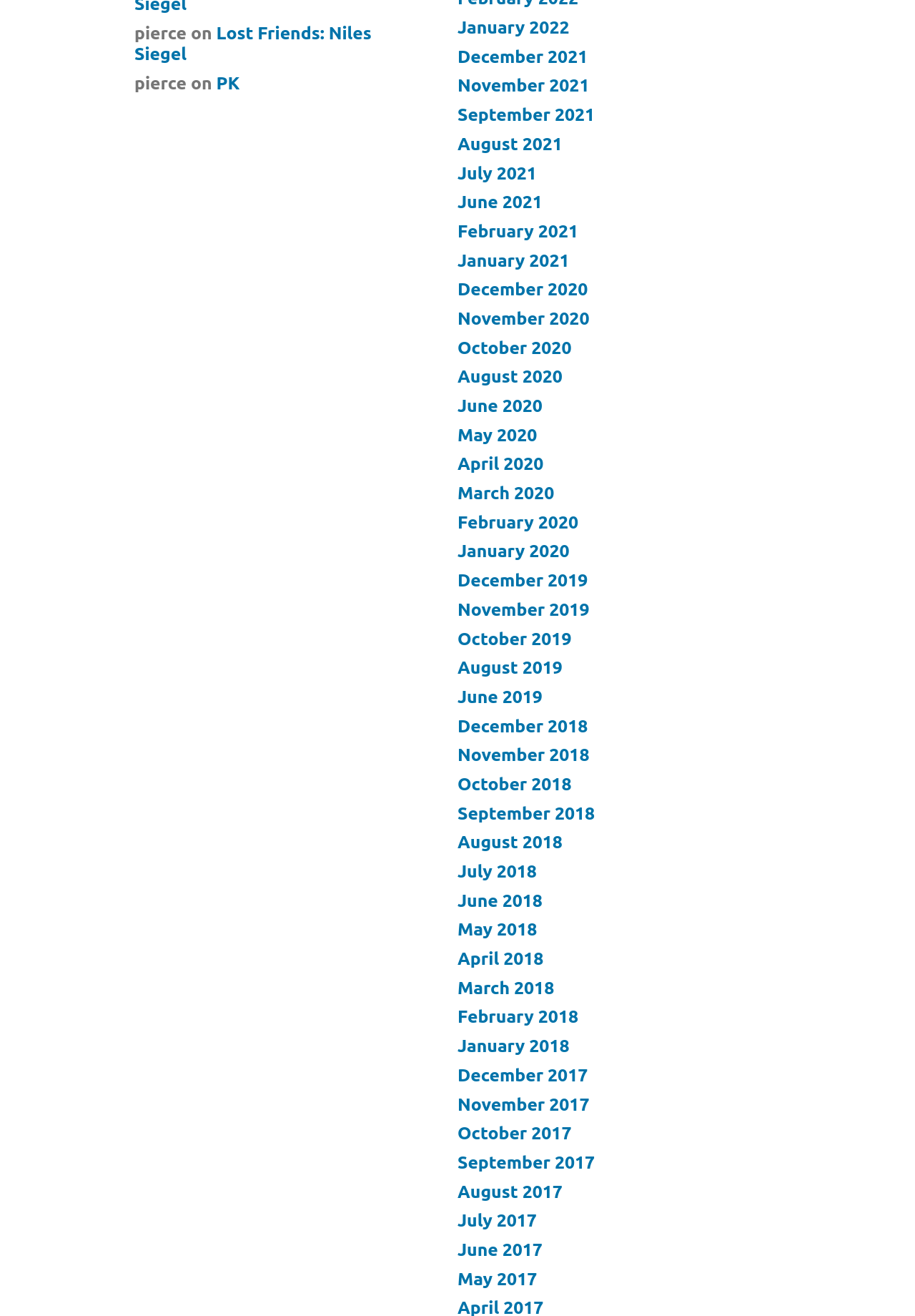Please determine the bounding box coordinates of the element's region to click for the following instruction: "go to PK".

[0.236, 0.056, 0.262, 0.071]